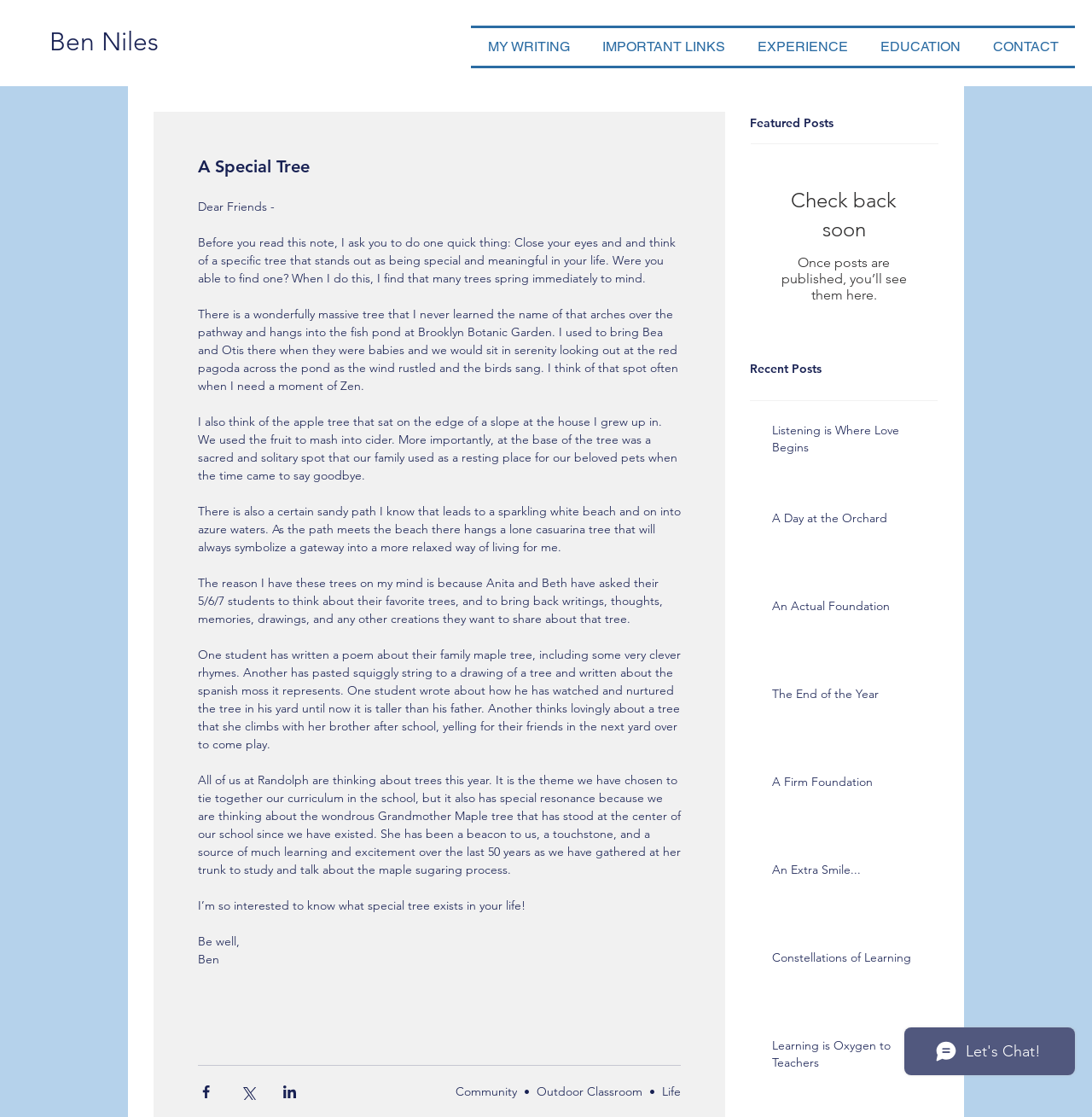Find the bounding box coordinates of the clickable region needed to perform the following instruction: "Read the 'Listening is Where Love Begins' article". The coordinates should be provided as four float numbers between 0 and 1, i.e., [left, top, right, bottom].

[0.707, 0.378, 0.849, 0.414]